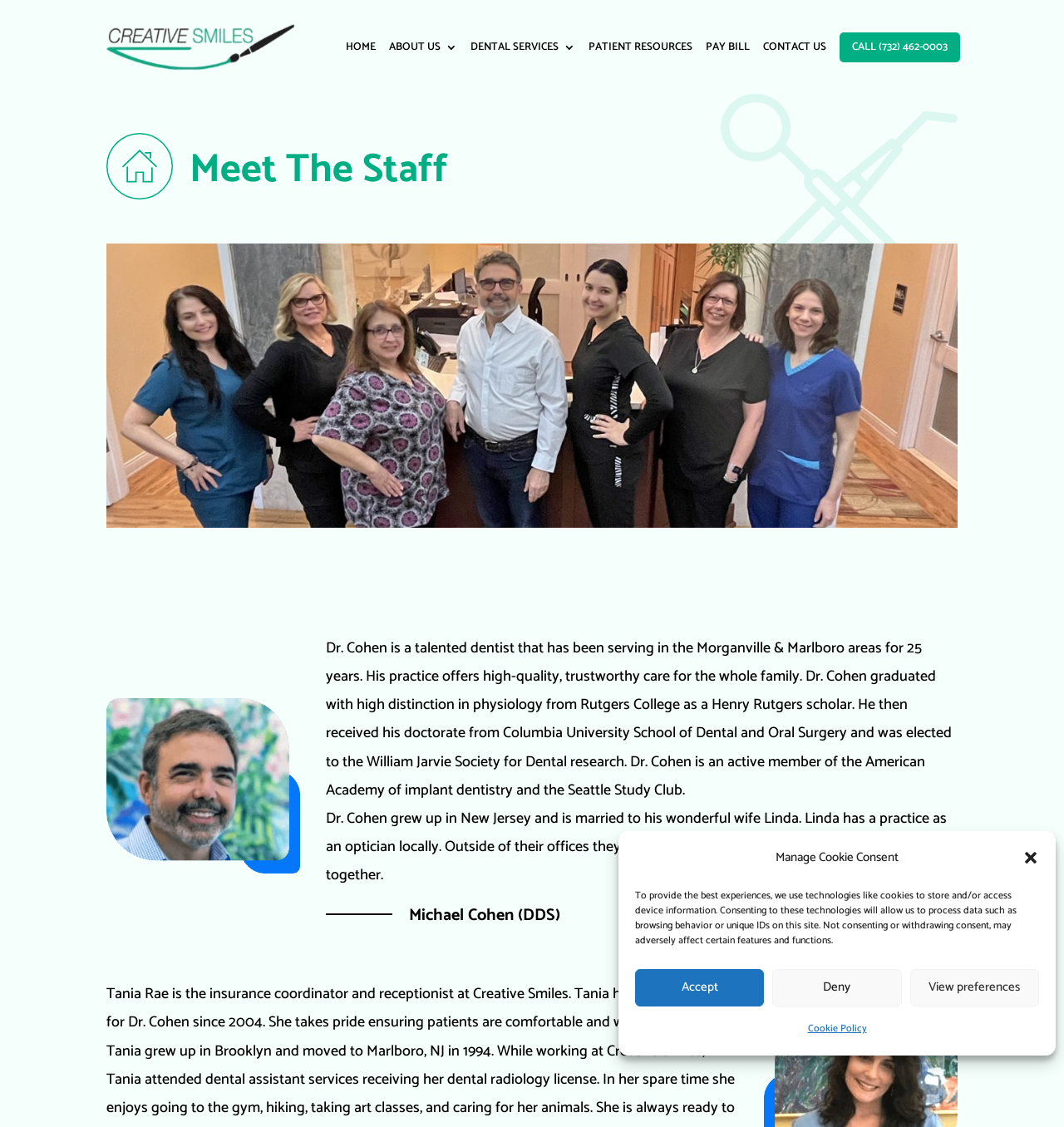Please locate the bounding box coordinates of the region I need to click to follow this instruction: "Click the CONTACT US link".

[0.717, 0.019, 0.777, 0.065]